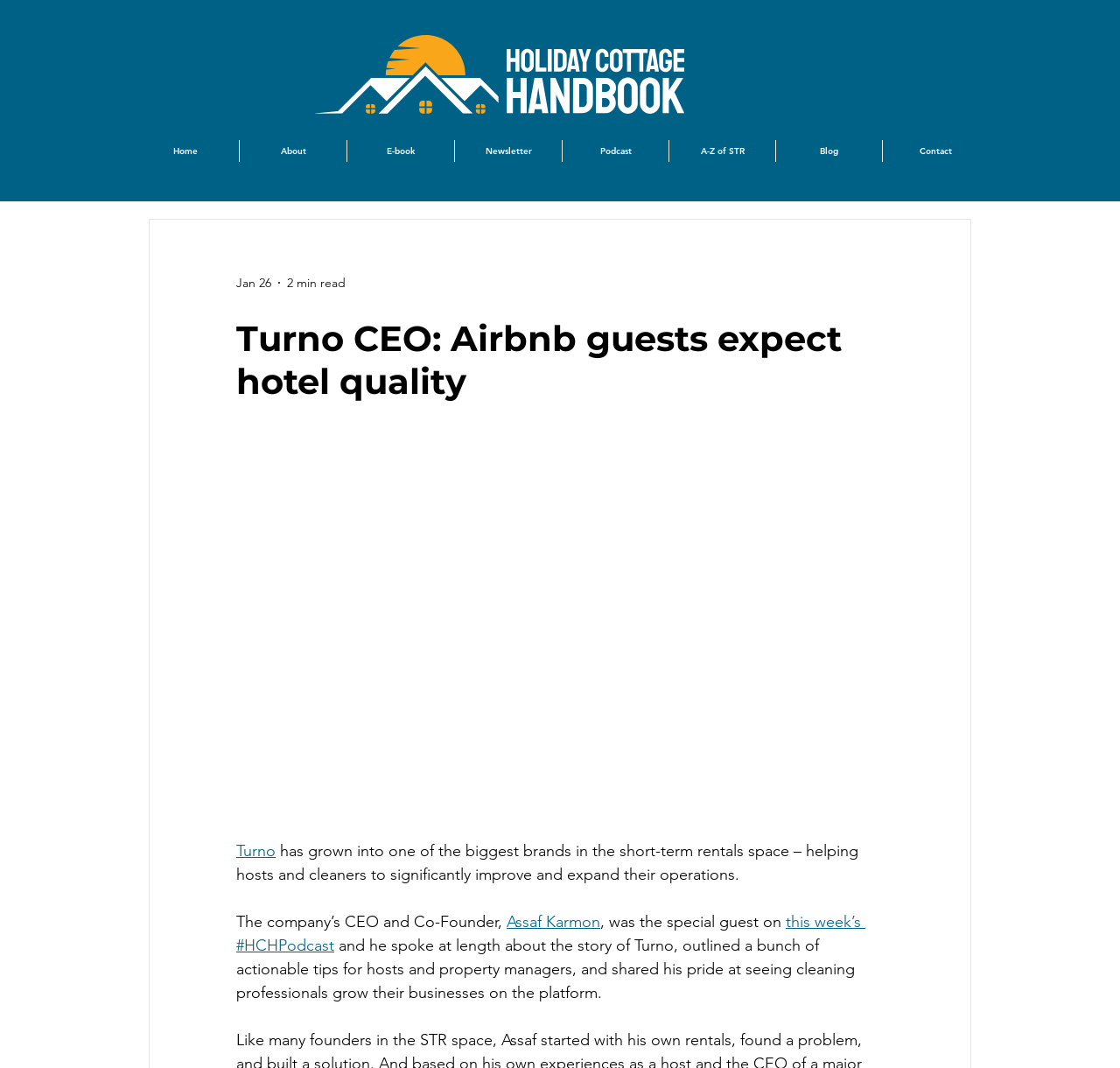Provide a one-word or short-phrase answer to the question:
What is the date of the article?

Jan 26